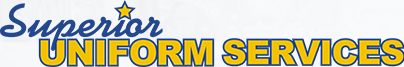Please analyze the image and give a detailed answer to the question:
What is the shape above the word 'Superior'?

The logo of Superior Uniform Services features a star above the word 'Superior', which is an embellishment that illustrates a sense of quality and excellence, adding to the overall visual appeal of the design.